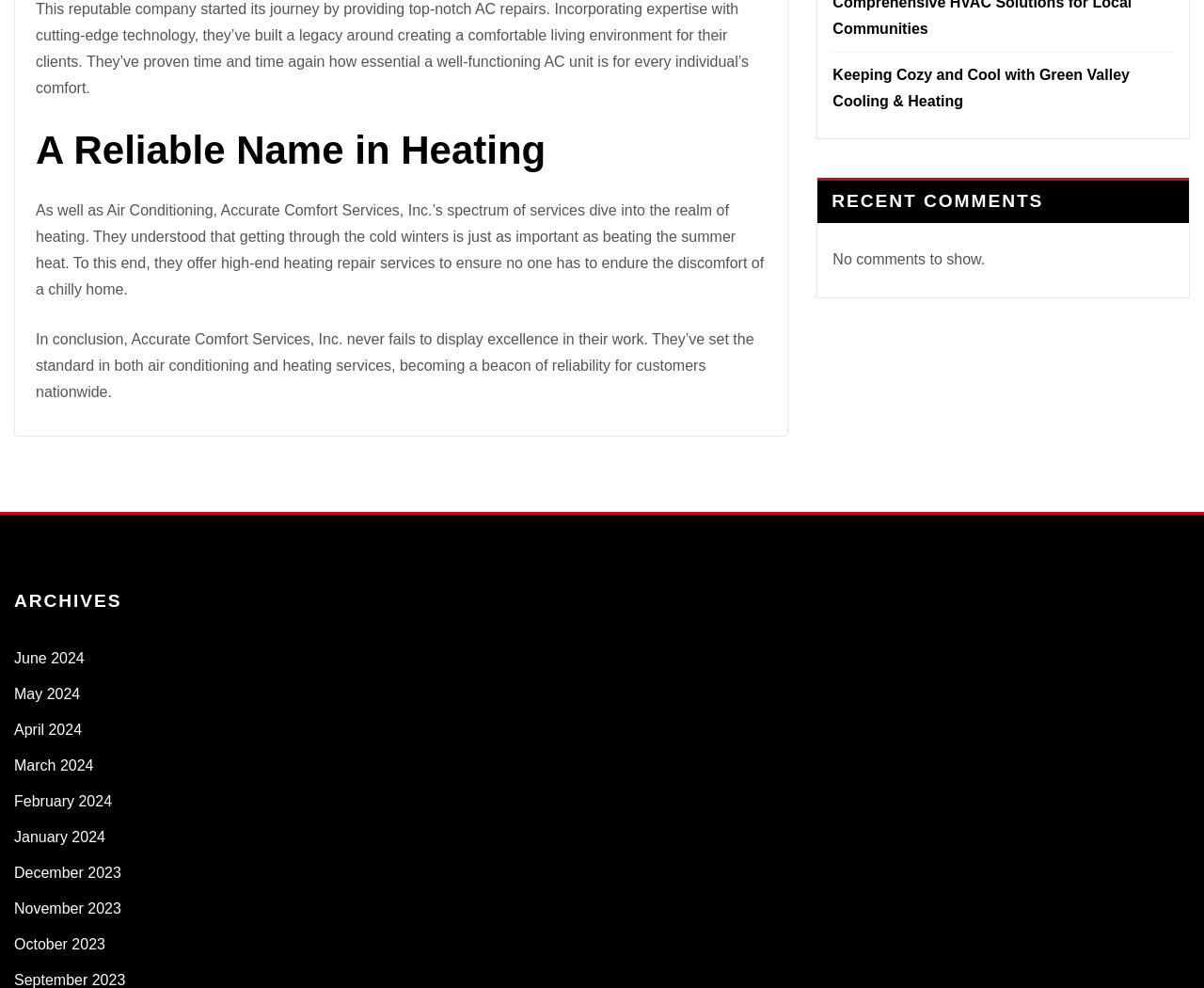For the element described, predict the bounding box coordinates as (top-left x, top-left y, bottom-right x, bottom-right y). All values should be between 0 and 1. Element description: name="submit" value="Post Comment"

None